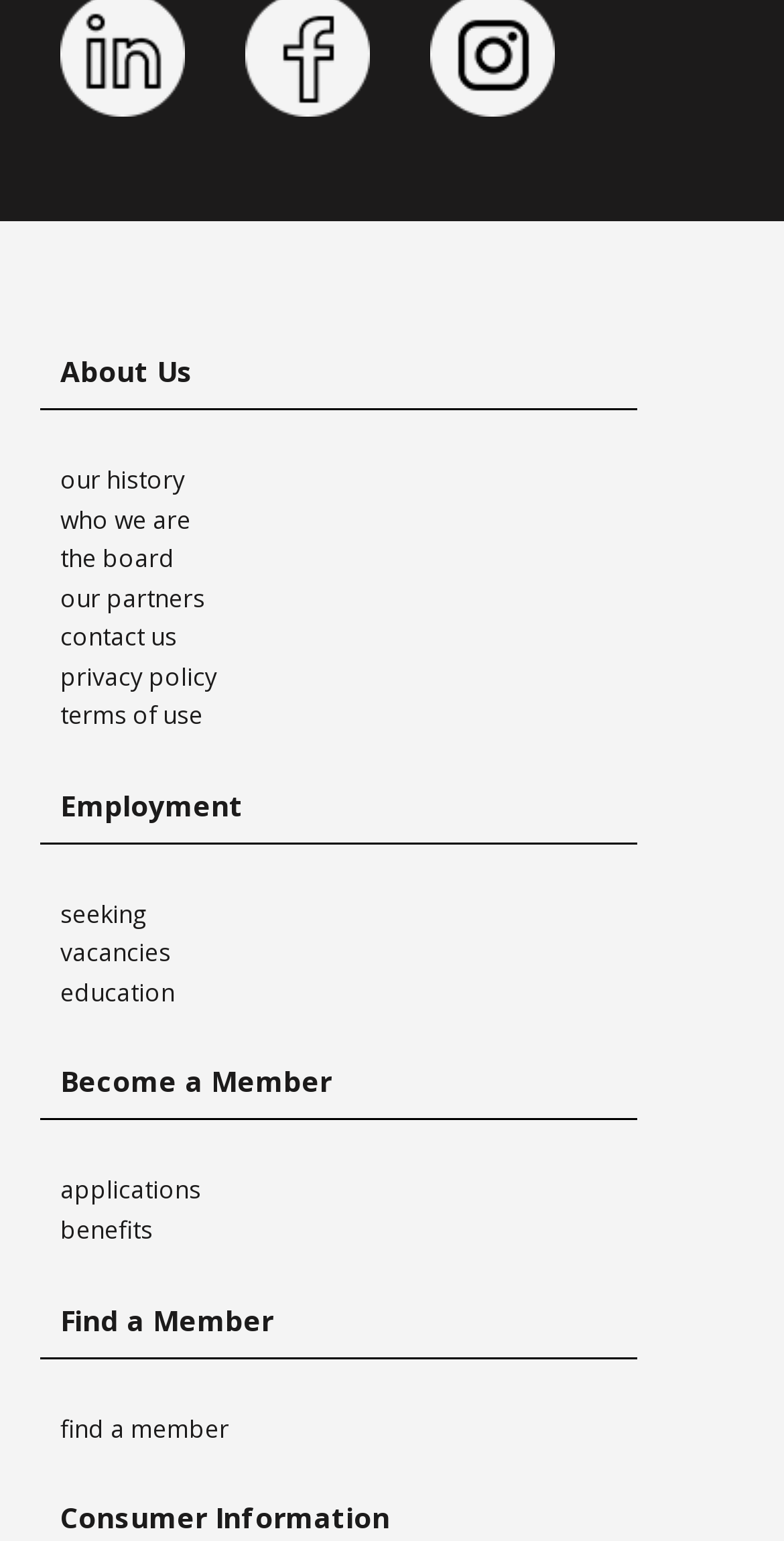Determine the bounding box coordinates for the area that needs to be clicked to fulfill this task: "Learn about the company's history". The coordinates must be given as four float numbers between 0 and 1, i.e., [left, top, right, bottom].

[0.038, 0.299, 0.962, 0.324]